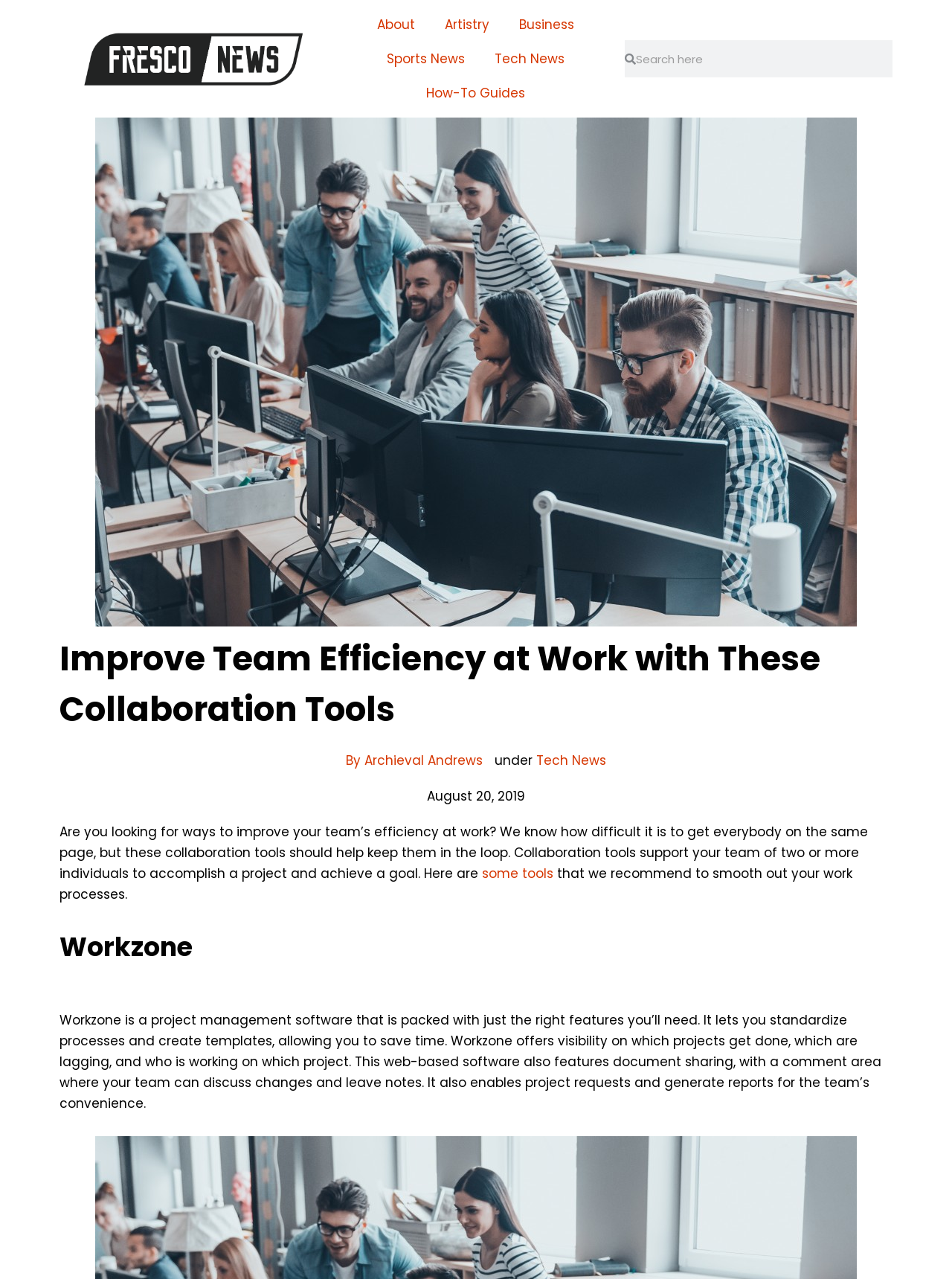Offer a meticulous caption that includes all visible features of the webpage.

The webpage is about office collaboration tools, specifically highlighting ways to improve team efficiency at work. At the top left, there is a logo of "Fresco News" with a link to the website. Below the logo, there is a navigation menu with links to various sections, including "About", "Artistry", "Business", "Sports News", "Tech News", and "How-To Guides". 

To the right of the navigation menu, there is a search bar with a "Search" button. Below the search bar, there is a large image related to collaboration tools, taking up most of the width of the page. 

The main content of the webpage starts with a heading that reads "Improve Team Efficiency at Work with These Collaboration Tools". Below the heading, there is an article written by Archieval Andrews, with a link to the author's profile. The article discusses the importance of collaboration tools in improving team efficiency and introduces some recommended tools. 

The article is divided into sections, with headings such as "Workzone", which describes a project management software that offers features like process standardization, document sharing, and project reporting. The text is accompanied by no images, but there are links to related topics, such as "some tools" and "Tech News".